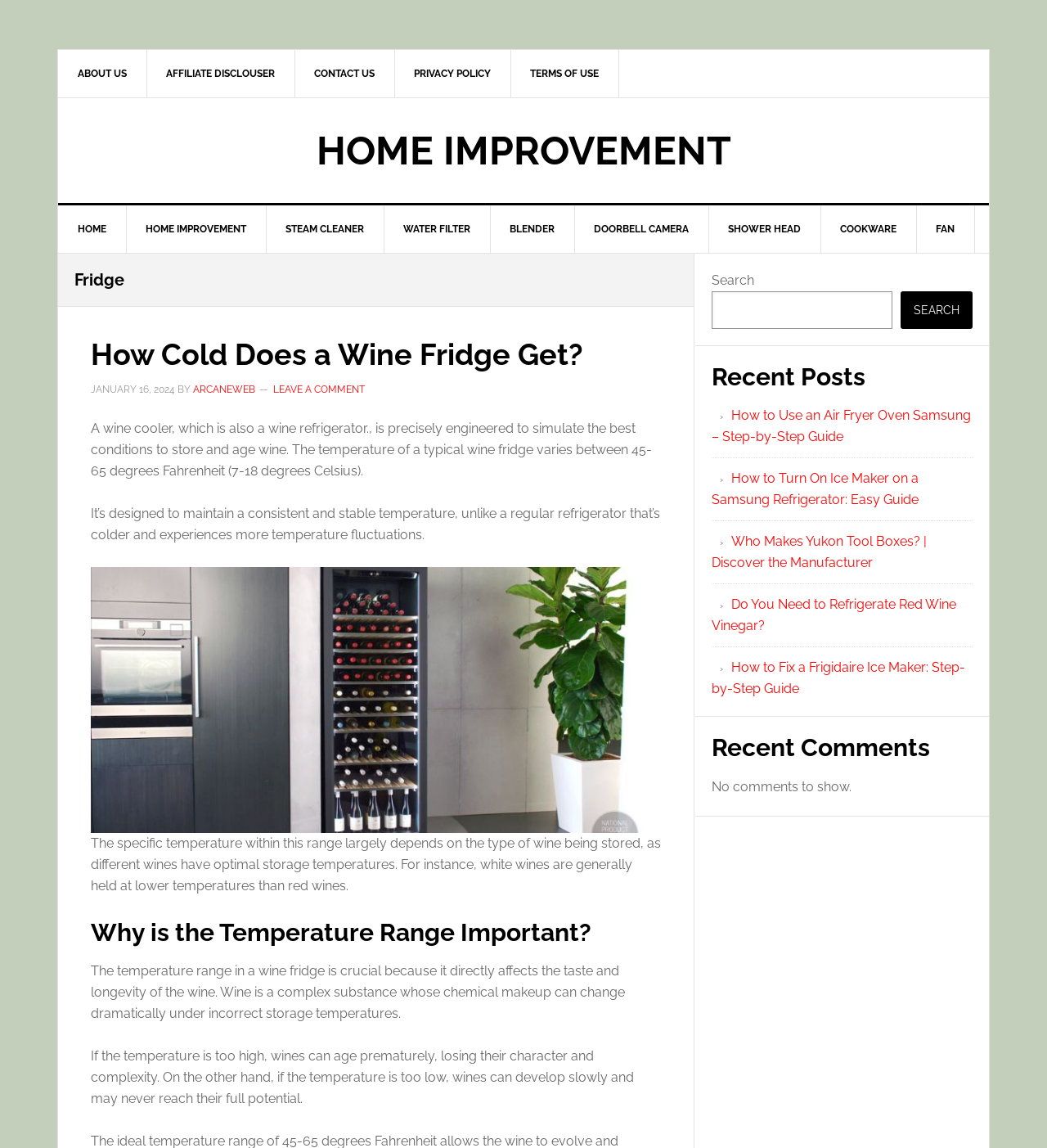Give a concise answer using one word or a phrase to the following question:
What can be found in the primary sidebar?

Search and recent posts